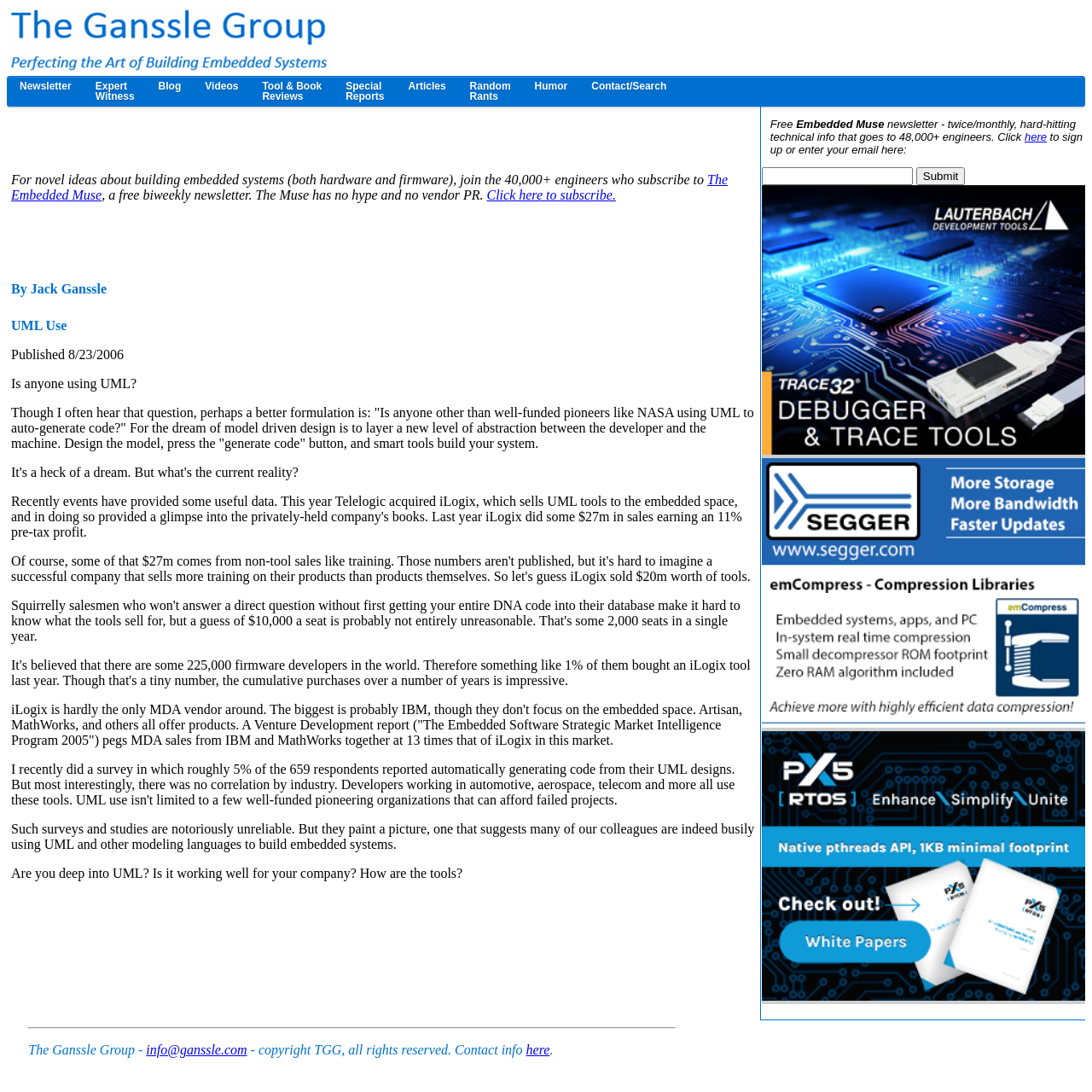Pinpoint the bounding box coordinates for the area that should be clicked to perform the following instruction: "Click the 'Submit' button".

[0.839, 0.153, 0.884, 0.17]